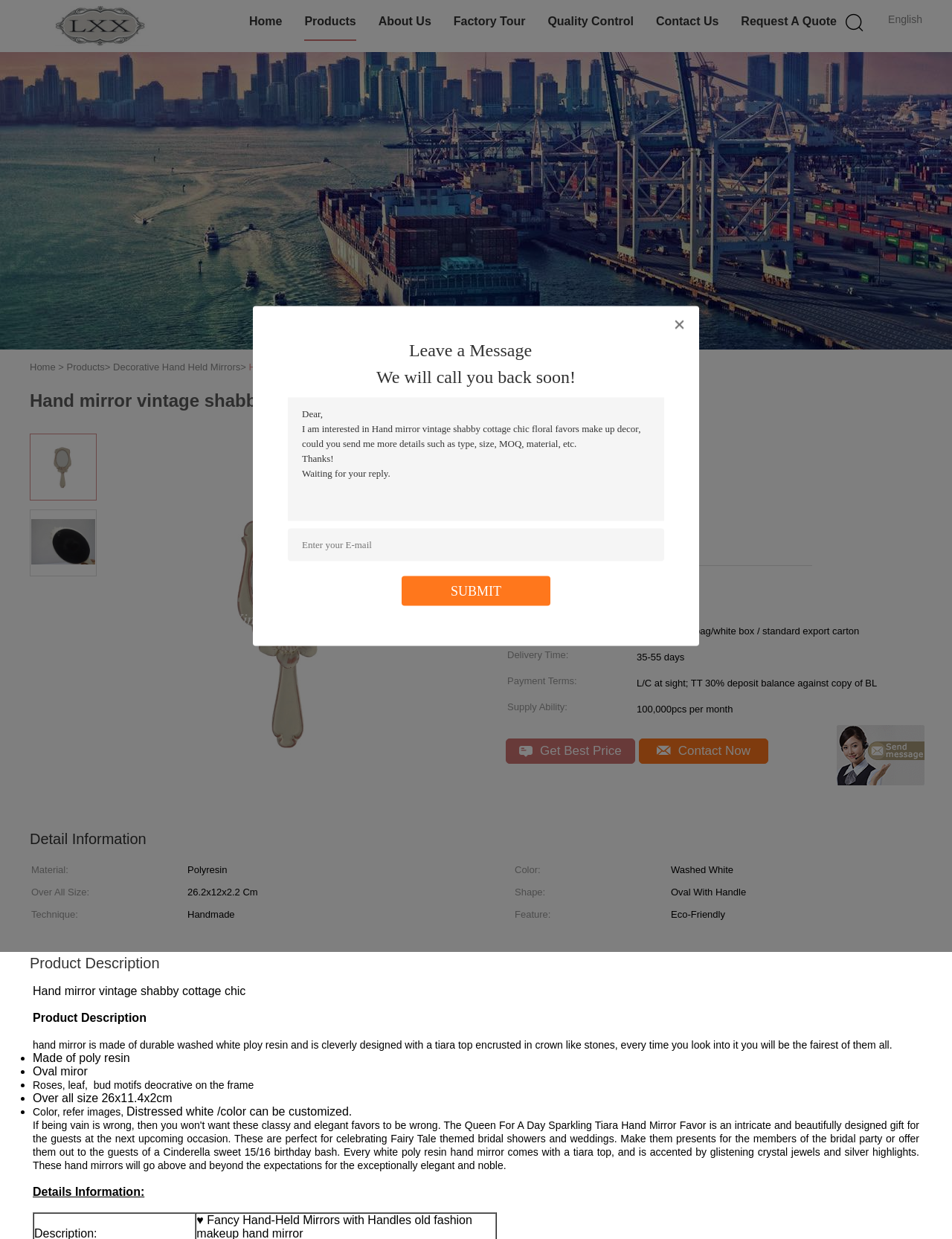Please identify the bounding box coordinates of where to click in order to follow the instruction: "Enter your email address".

[0.302, 0.426, 0.698, 0.453]